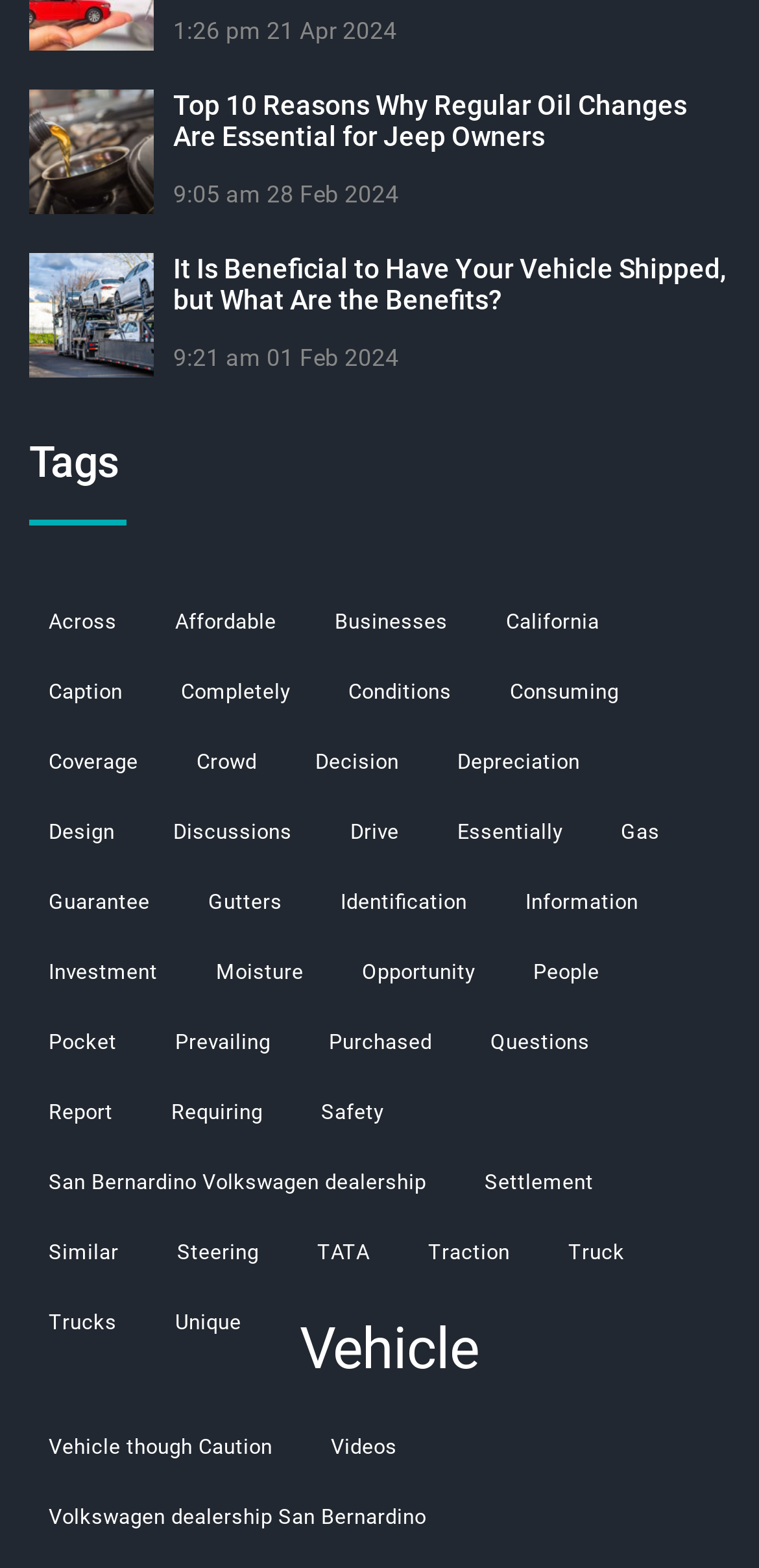Pinpoint the bounding box coordinates for the area that should be clicked to perform the following instruction: "Click on the 'It Is Beneficial to Have Your Vehicle Shipped, but What Are the Benefits?' link".

[0.228, 0.161, 0.956, 0.201]